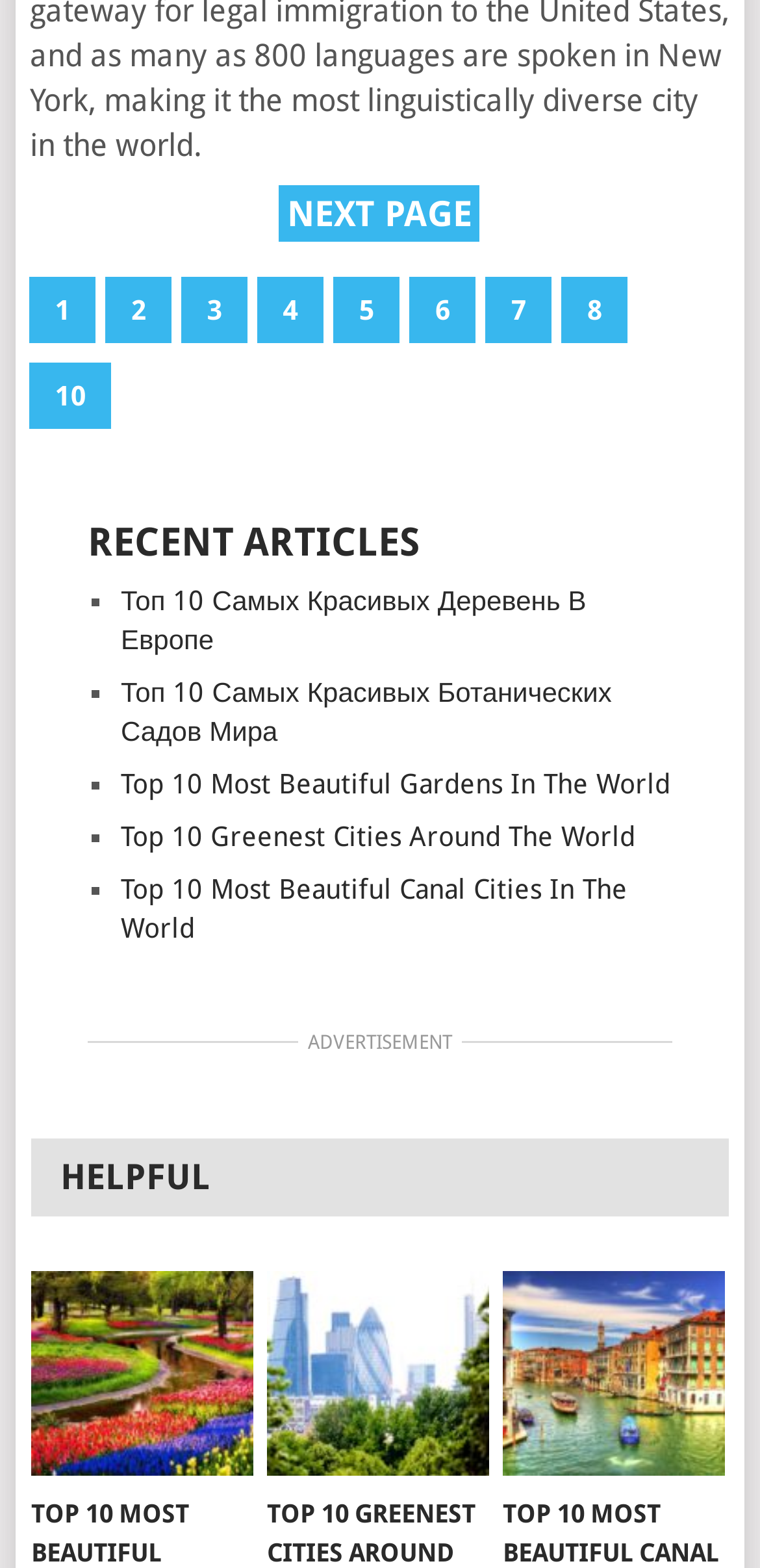Identify the bounding box for the described UI element: "NEXT PAGE".

[0.368, 0.118, 0.632, 0.154]